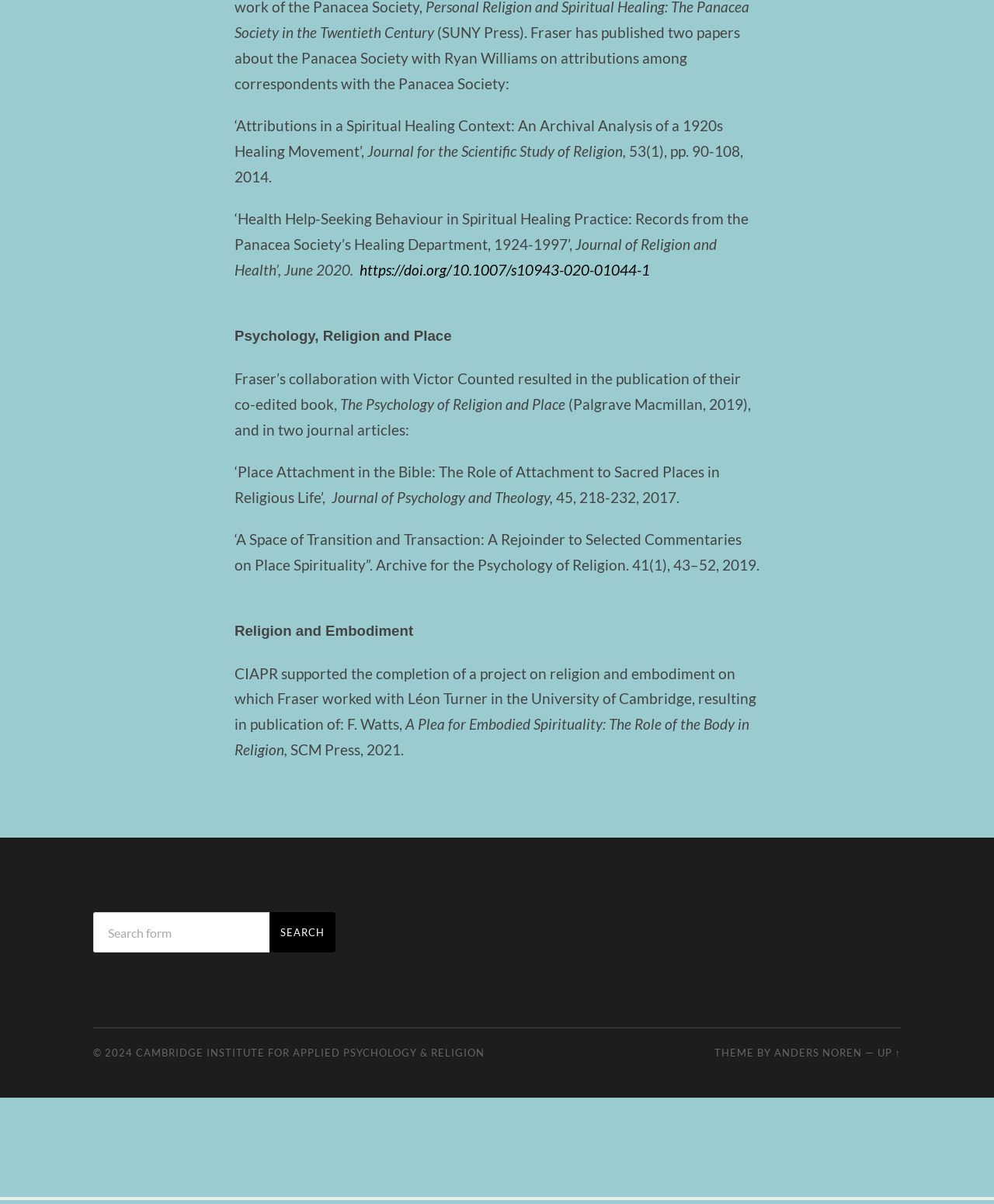Provide a single word or phrase answer to the question: 
What is the year of publication of the book 'A Plea for Embodied Spirituality: The Role of the Body in Religion'

2021